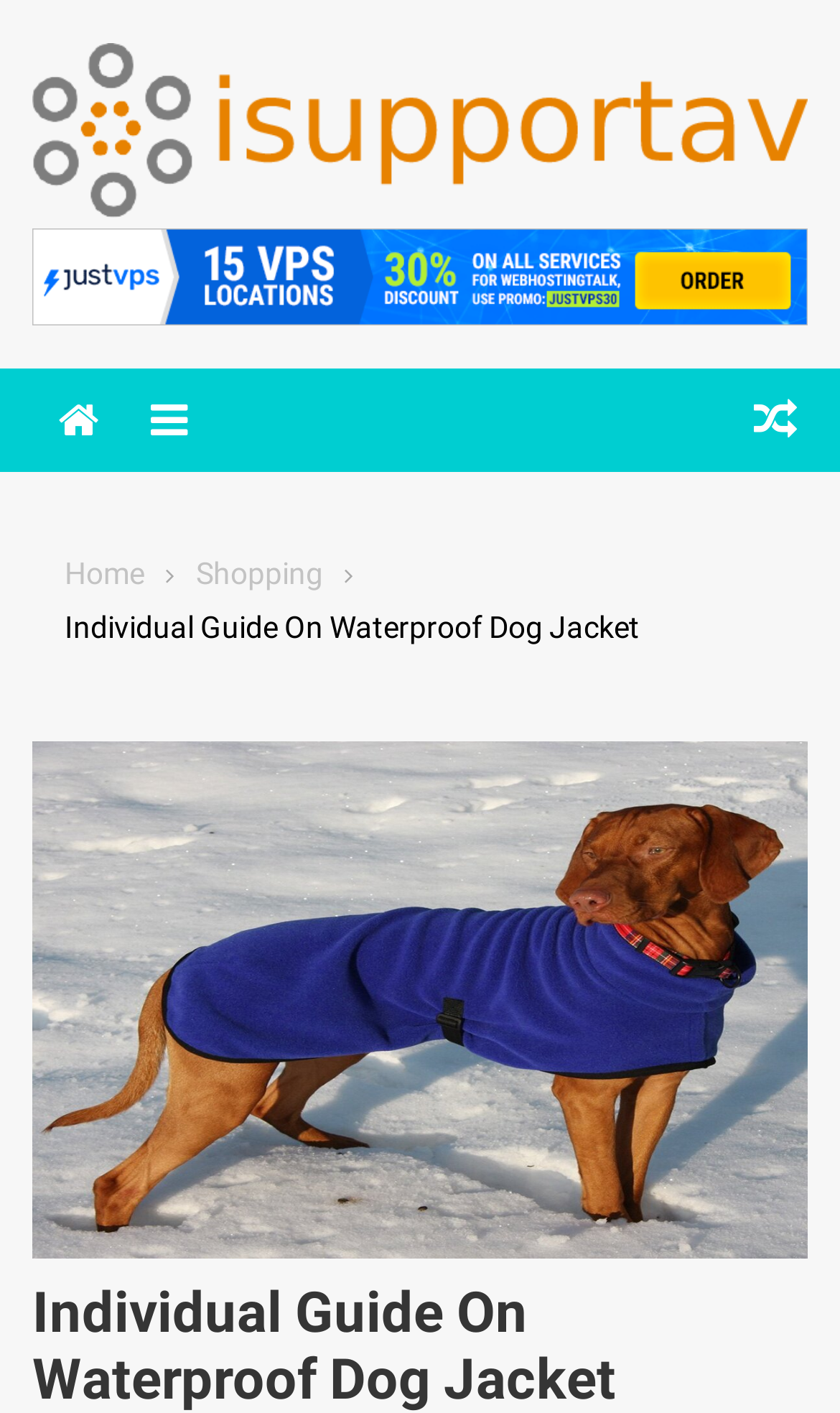Extract the bounding box coordinates for the UI element described by the text: "November". The coordinates should be in the form of [left, top, right, bottom] with values between 0 and 1.

None